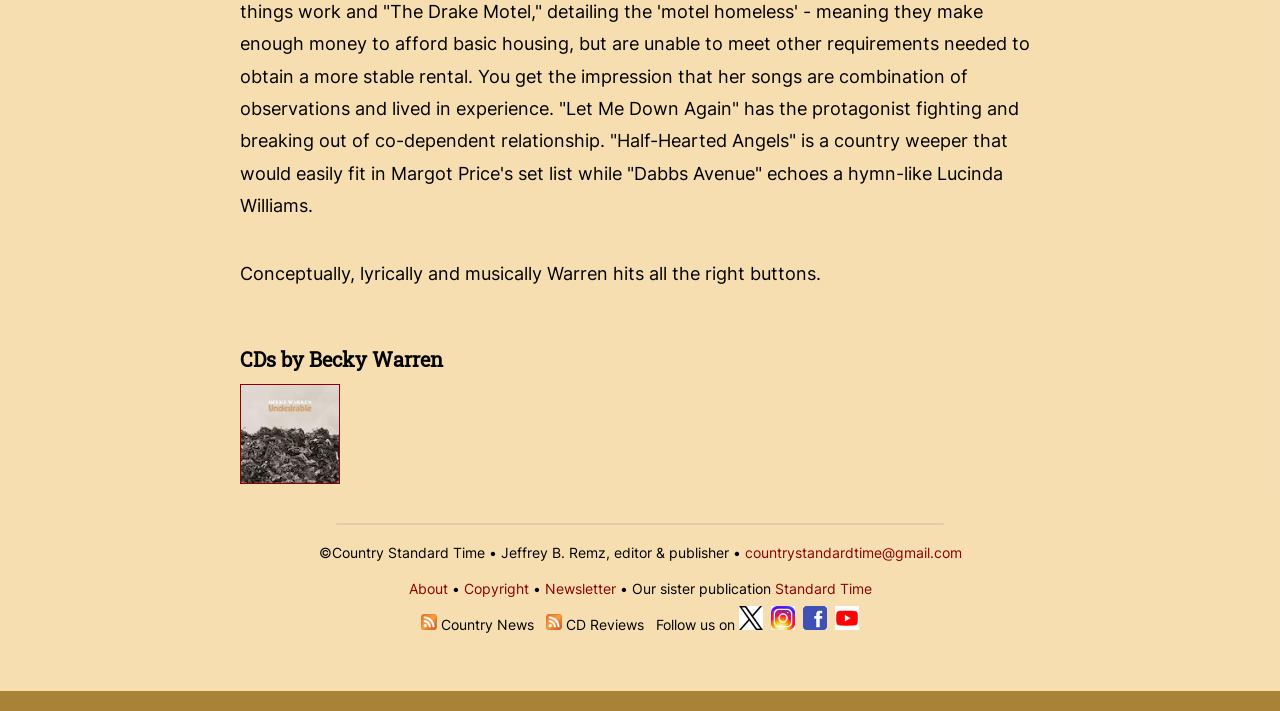Please find the bounding box coordinates for the clickable element needed to perform this instruction: "Check Copyright information".

[0.362, 0.816, 0.413, 0.84]